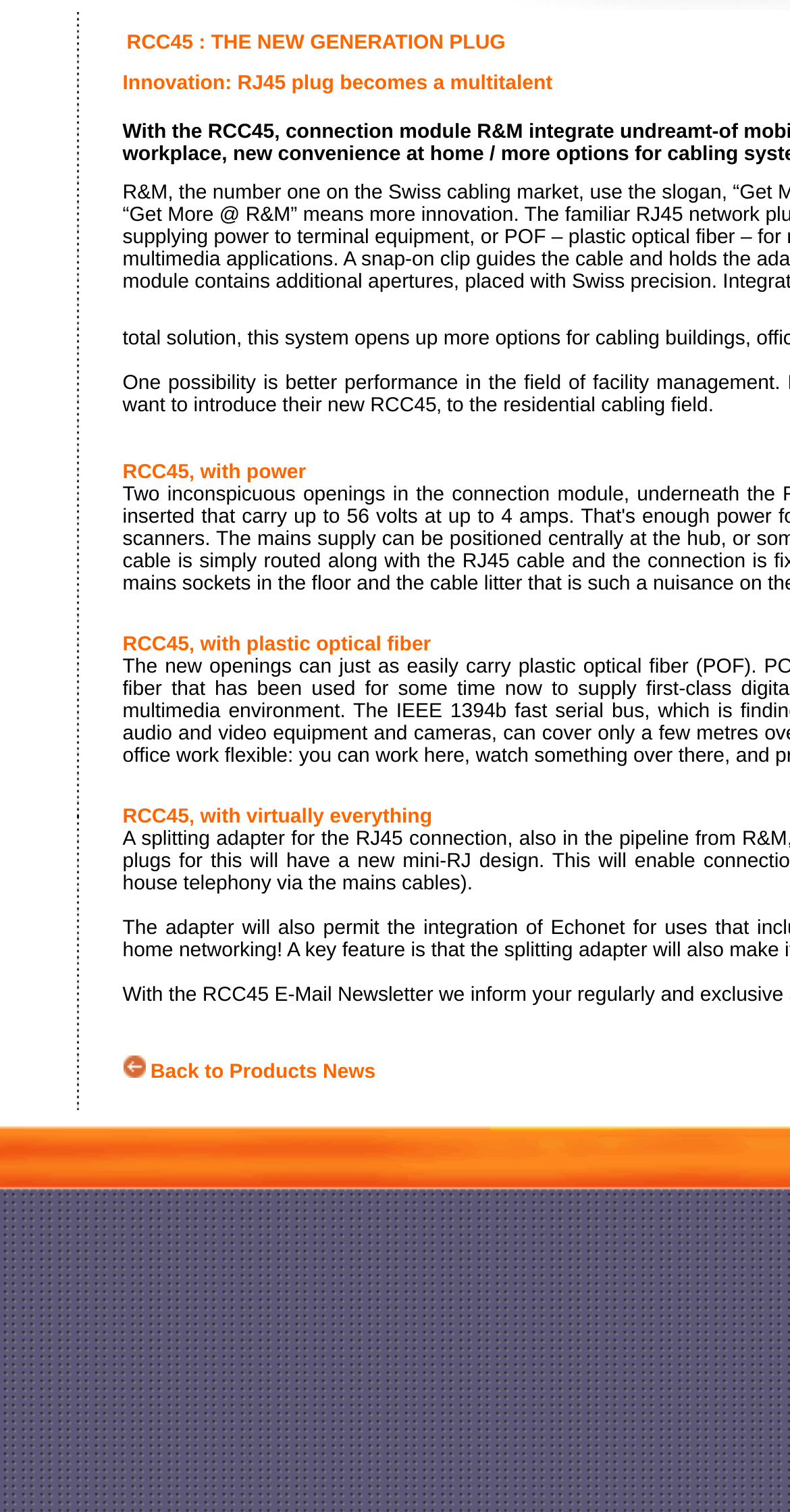Provide the bounding box for the UI element matching this description: "Back to Products News".

[0.19, 0.702, 0.475, 0.717]